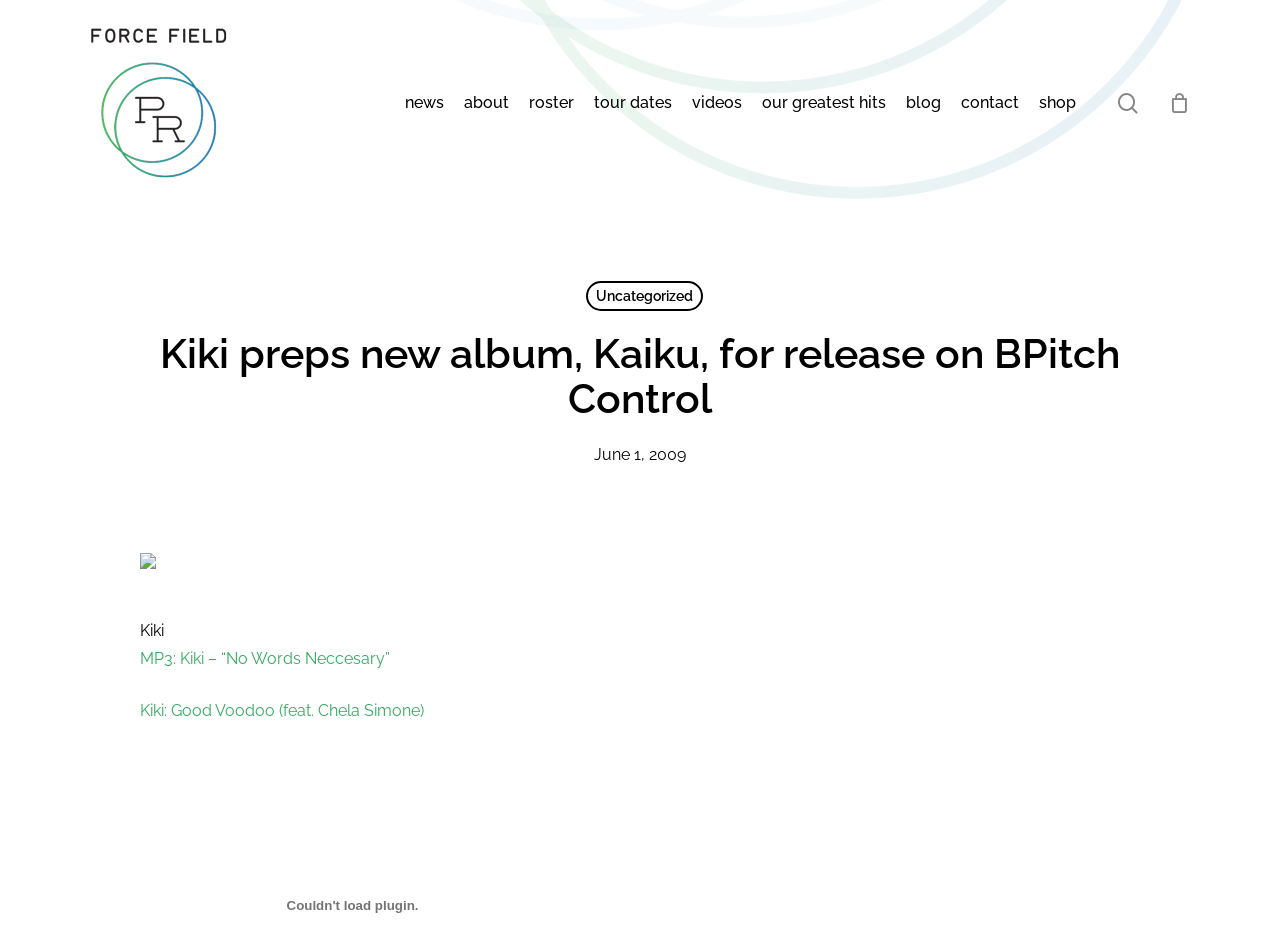Reply to the question below using a single word or brief phrase:
What is the label releasing Kiki's album?

BPitch Control